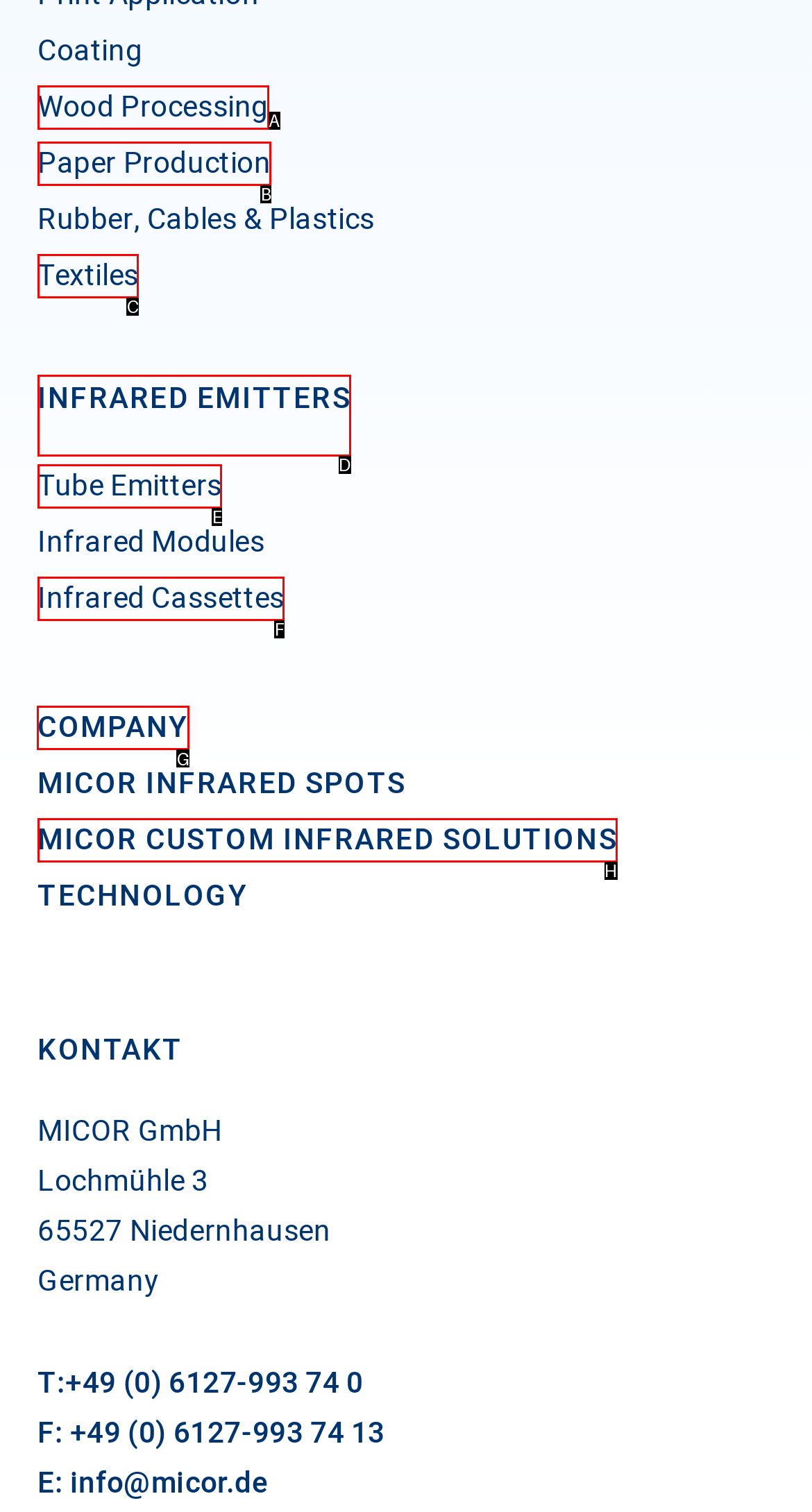To complete the task: Visit the company page, select the appropriate UI element to click. Respond with the letter of the correct option from the given choices.

G